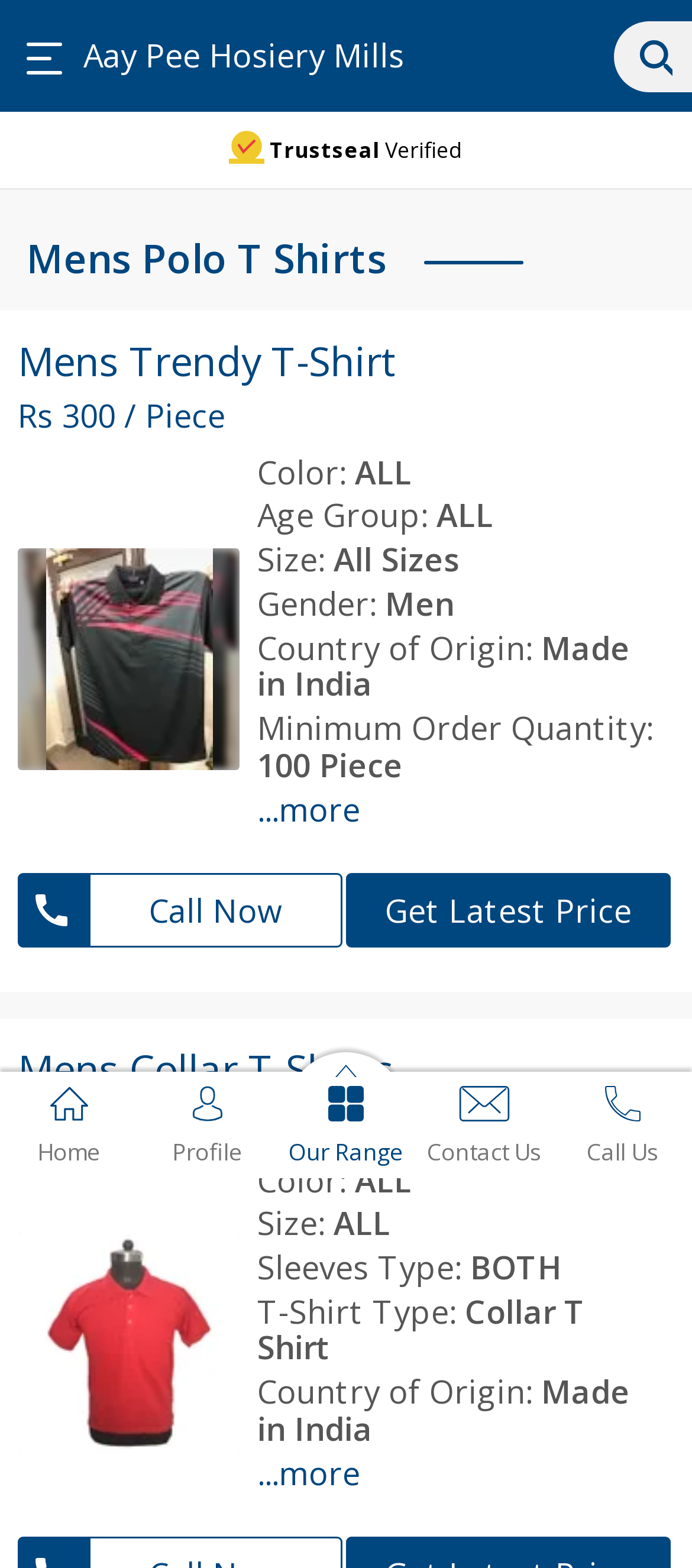Identify the bounding box coordinates of the specific part of the webpage to click to complete this instruction: "Click on the 'Aay Pee Hosiery Mills' link".

[0.121, 0.024, 0.887, 0.047]